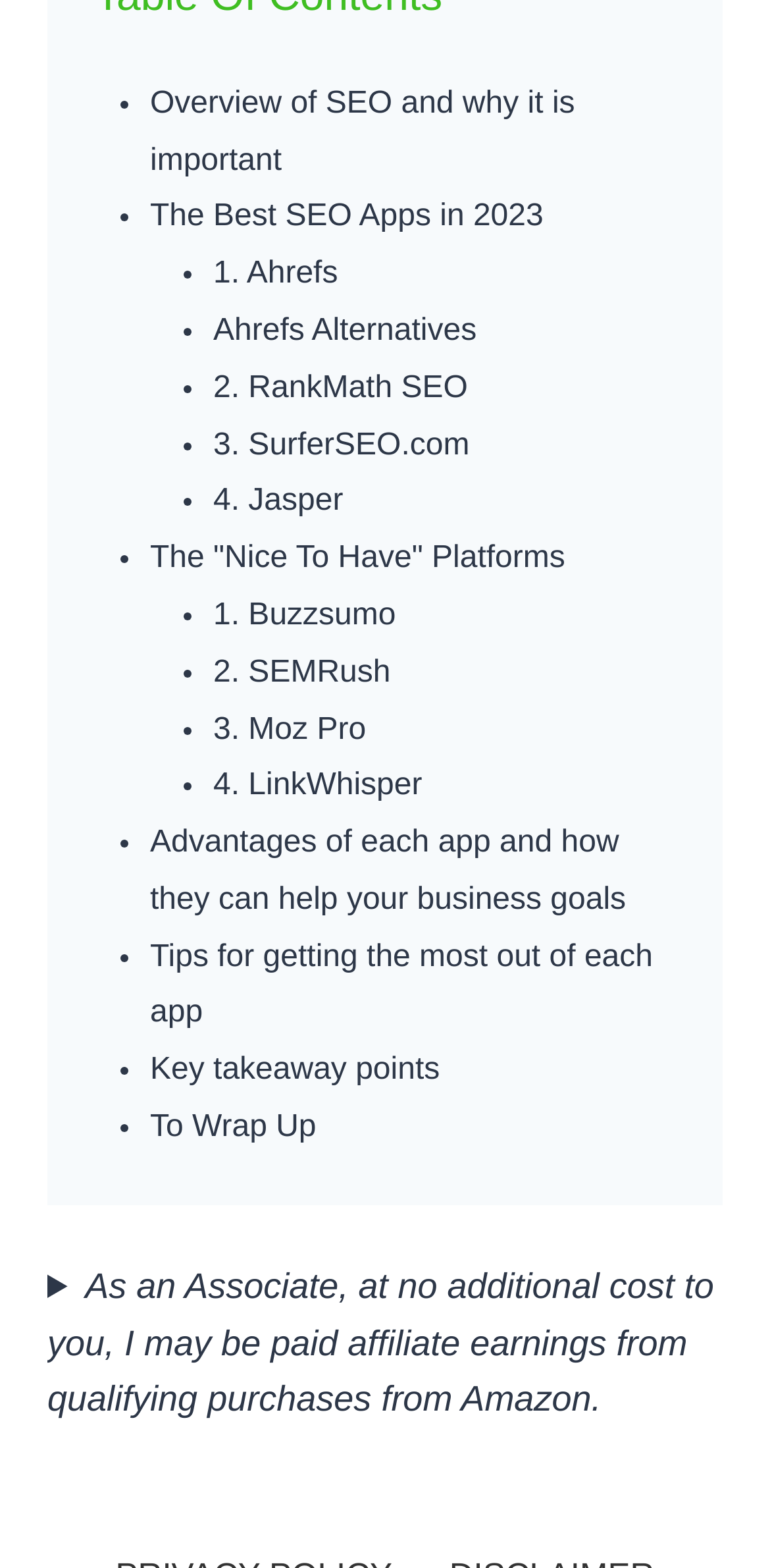Identify the bounding box coordinates of the specific part of the webpage to click to complete this instruction: "Learn about 'Advantages of each app and how they can help your business goals'".

[0.195, 0.527, 0.813, 0.584]